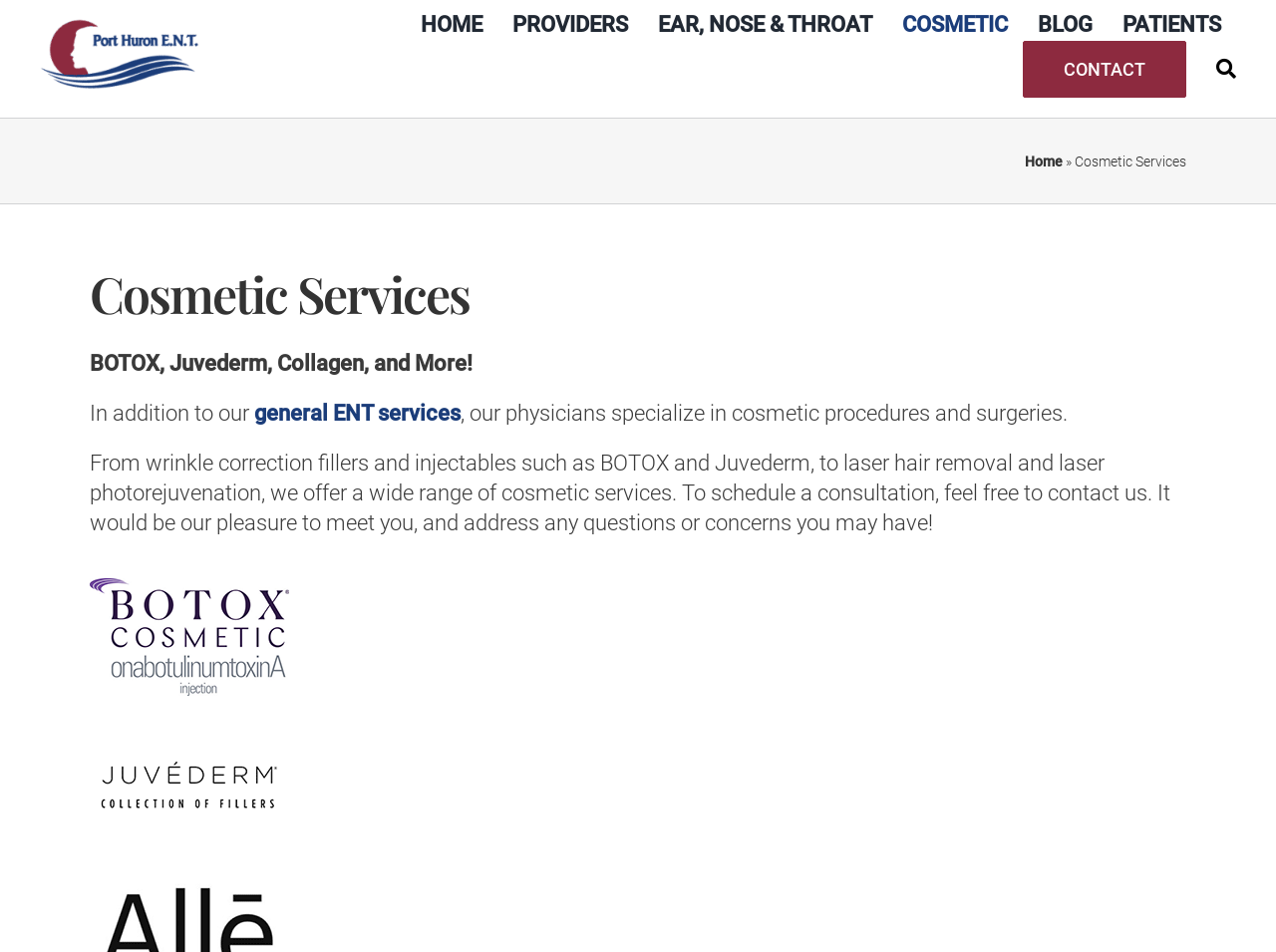Using details from the image, please answer the following question comprehensively:
What is the topic of the webpage?

The topic of the webpage can be determined by analyzing the content and structure of the webpage. The page title is 'Cosmetic Services', and the main content section describes various cosmetic procedures and surgeries offered by the clinic.